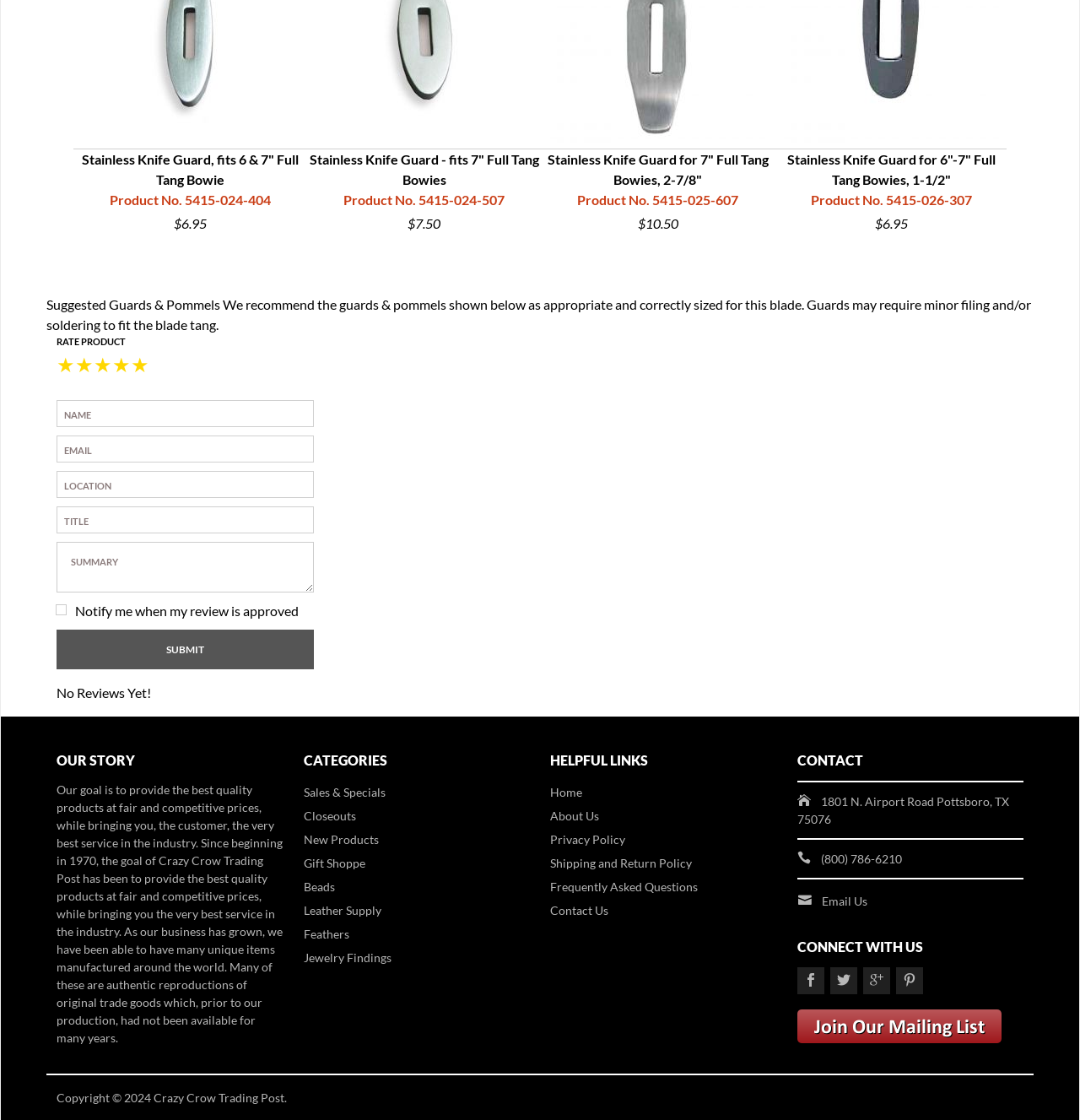Pinpoint the bounding box coordinates for the area that should be clicked to perform the following instruction: "Click on 'About Us'".

[0.509, 0.718, 0.646, 0.739]